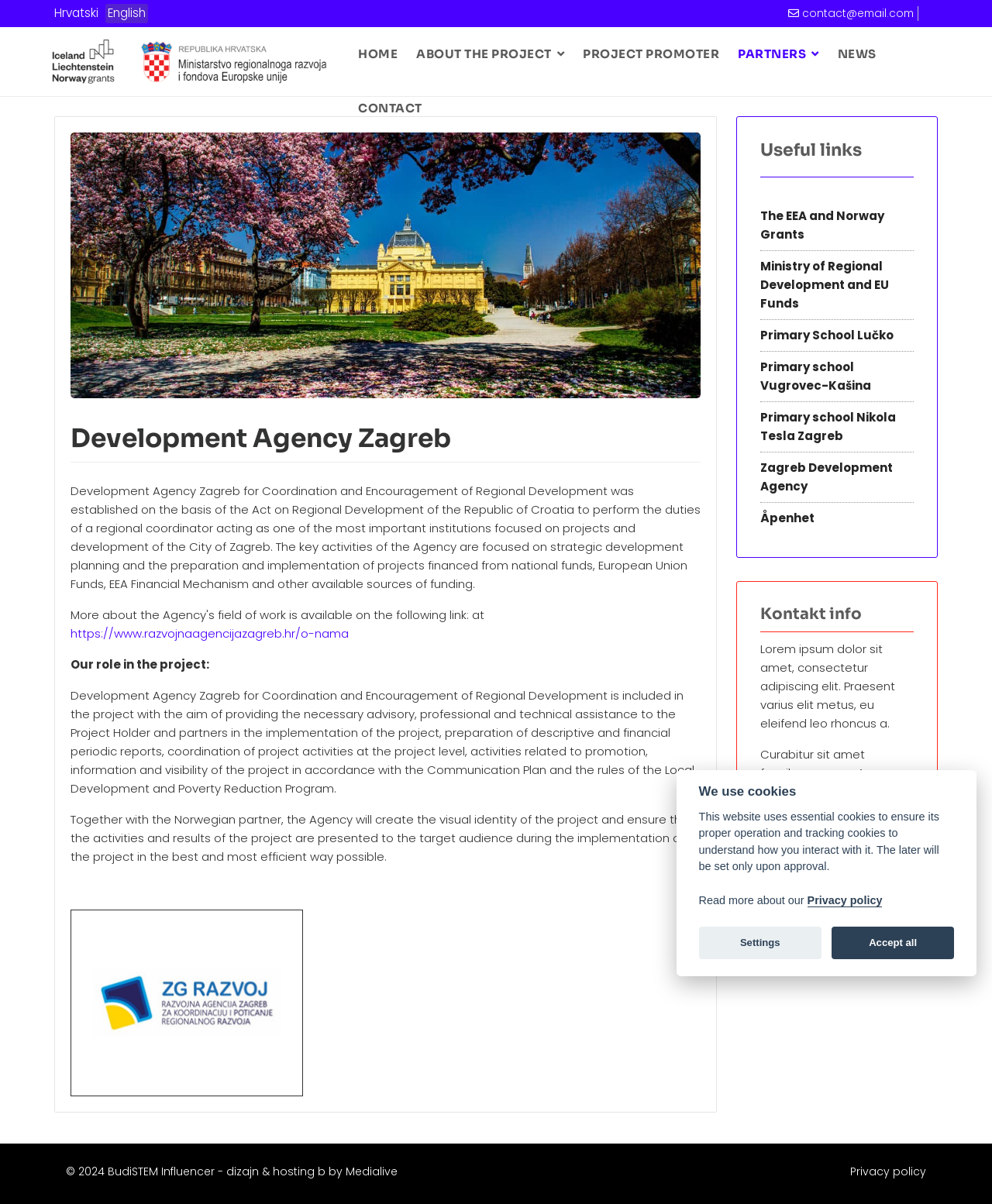From the webpage screenshot, identify the region described by Project Promoter. Provide the bounding box coordinates as (top-left x, top-left y, bottom-right x, bottom-right y), with each value being a floating point number between 0 and 1.

[0.578, 0.023, 0.734, 0.068]